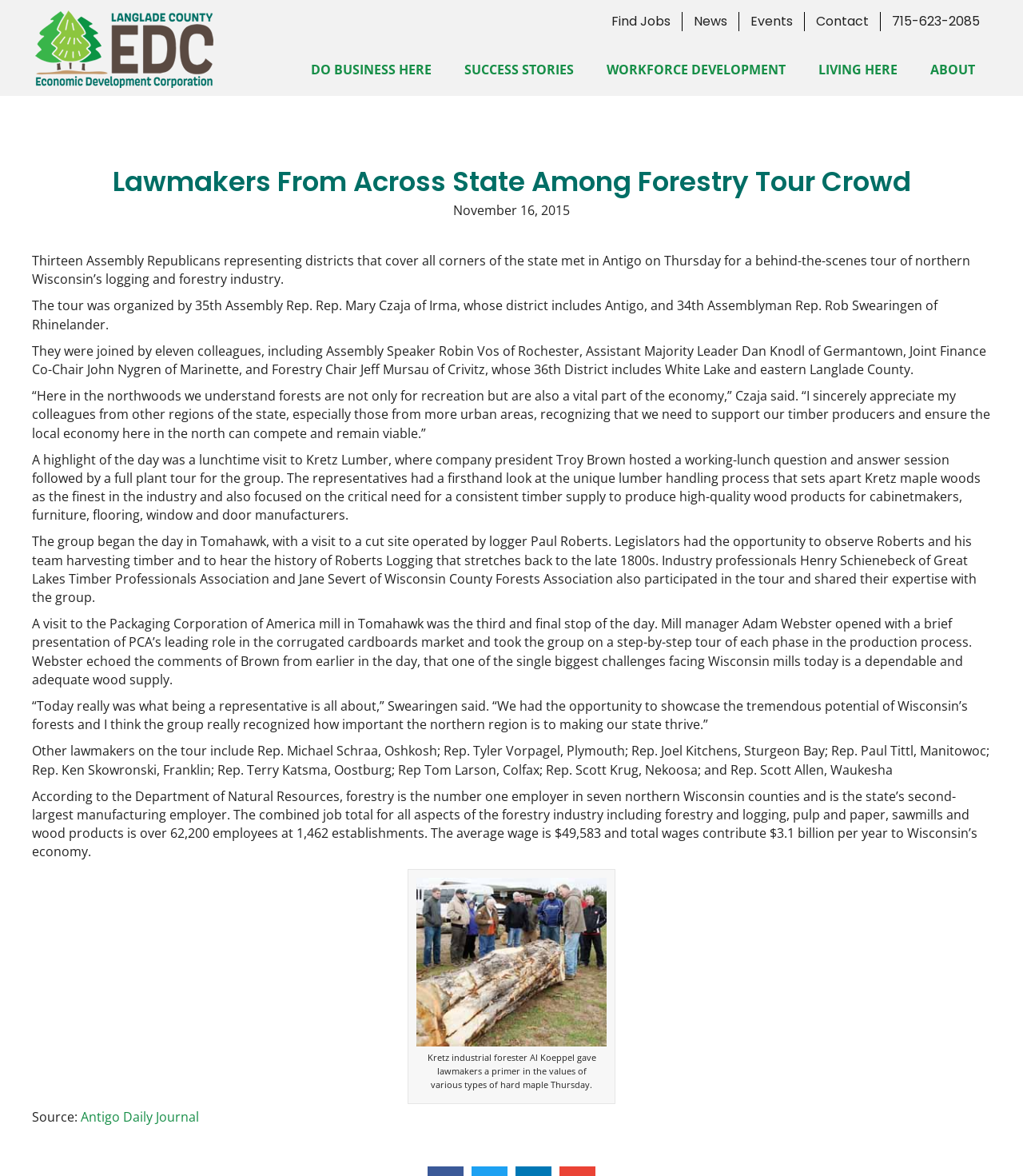Please identify the bounding box coordinates for the region that you need to click to follow this instruction: "Click on 'Find Jobs'".

[0.587, 0.01, 0.666, 0.027]